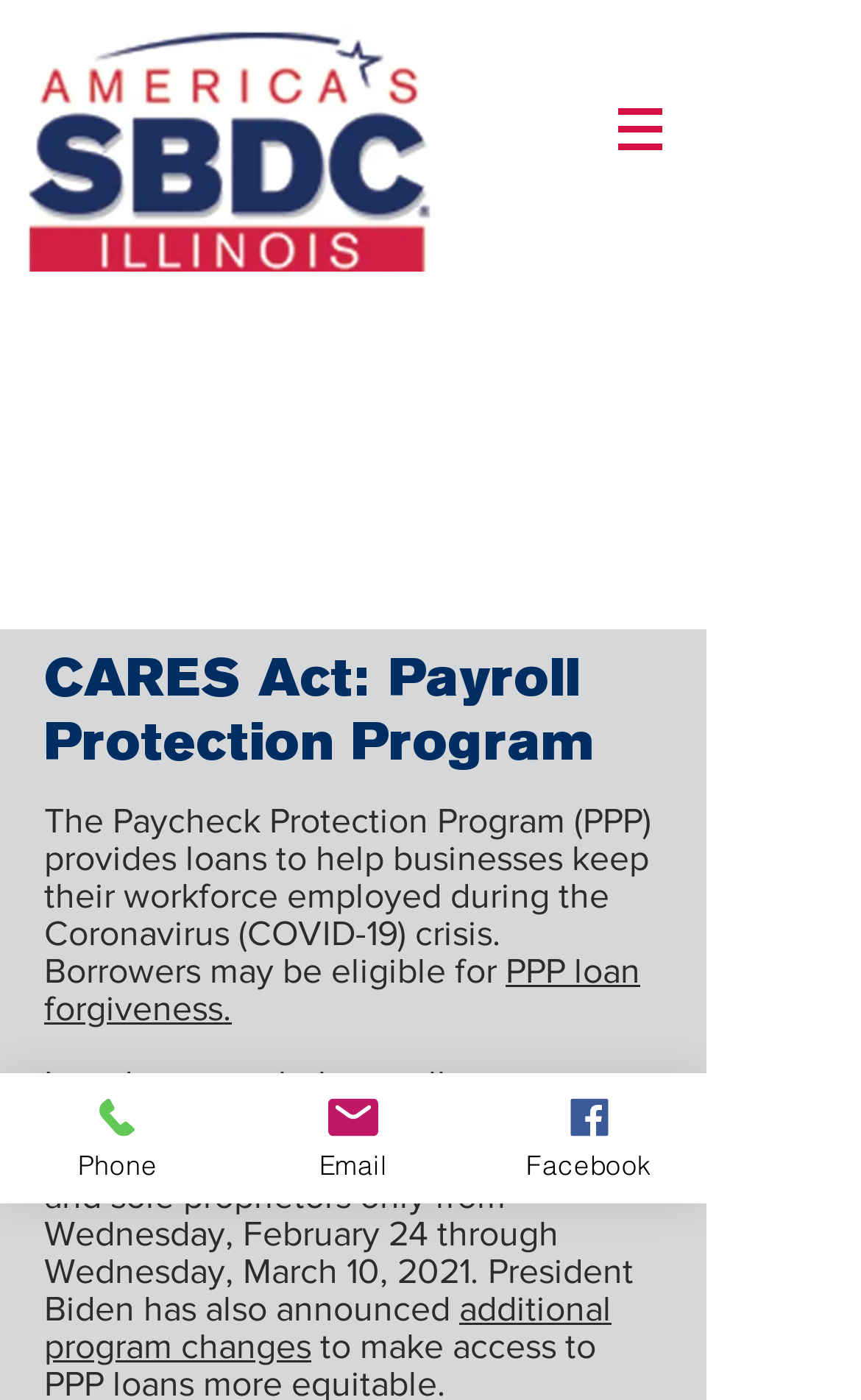Refer to the image and provide an in-depth answer to the question: 
How can I contact the organization?

The webpage provides three ways to contact the organization: by phone, email, and Facebook, with corresponding links and images for each option.